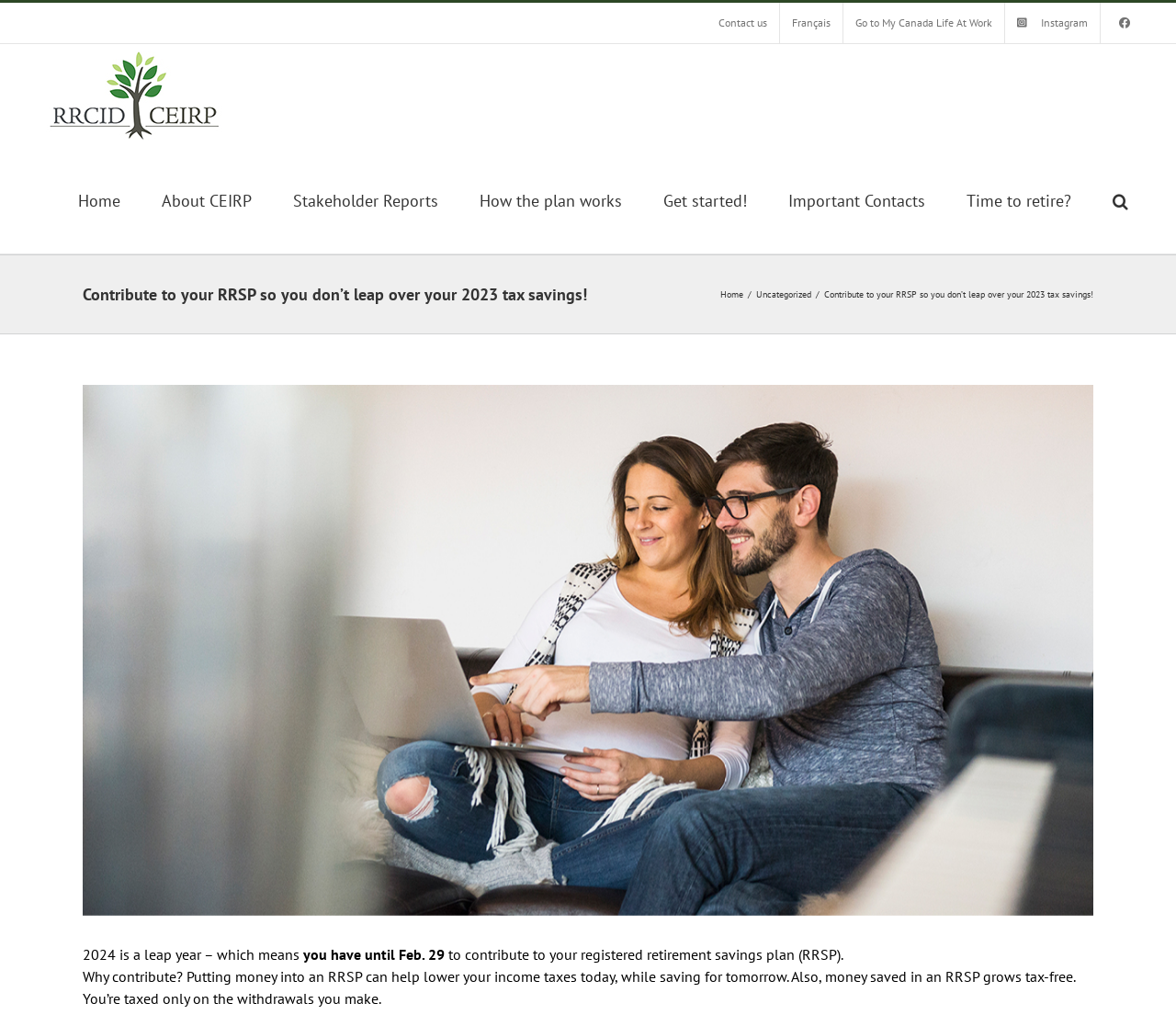Can you find and provide the main heading text of this webpage?

Contribute to your RRSP so you don’t leap over your 2023 tax savings!